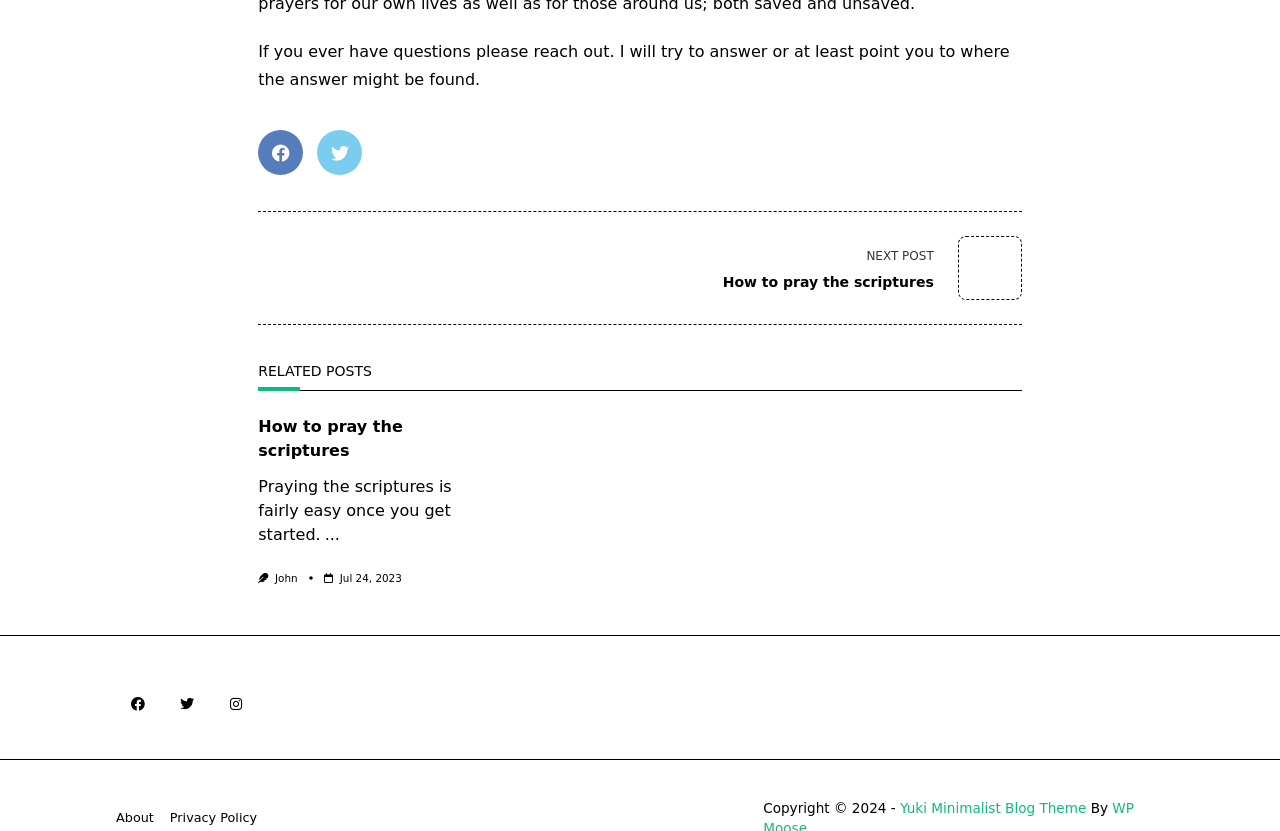Identify the bounding box for the UI element described as: "Privacy Policy". The coordinates should be four float numbers between 0 and 1, i.e., [left, top, right, bottom].

[0.126, 0.973, 0.207, 0.997]